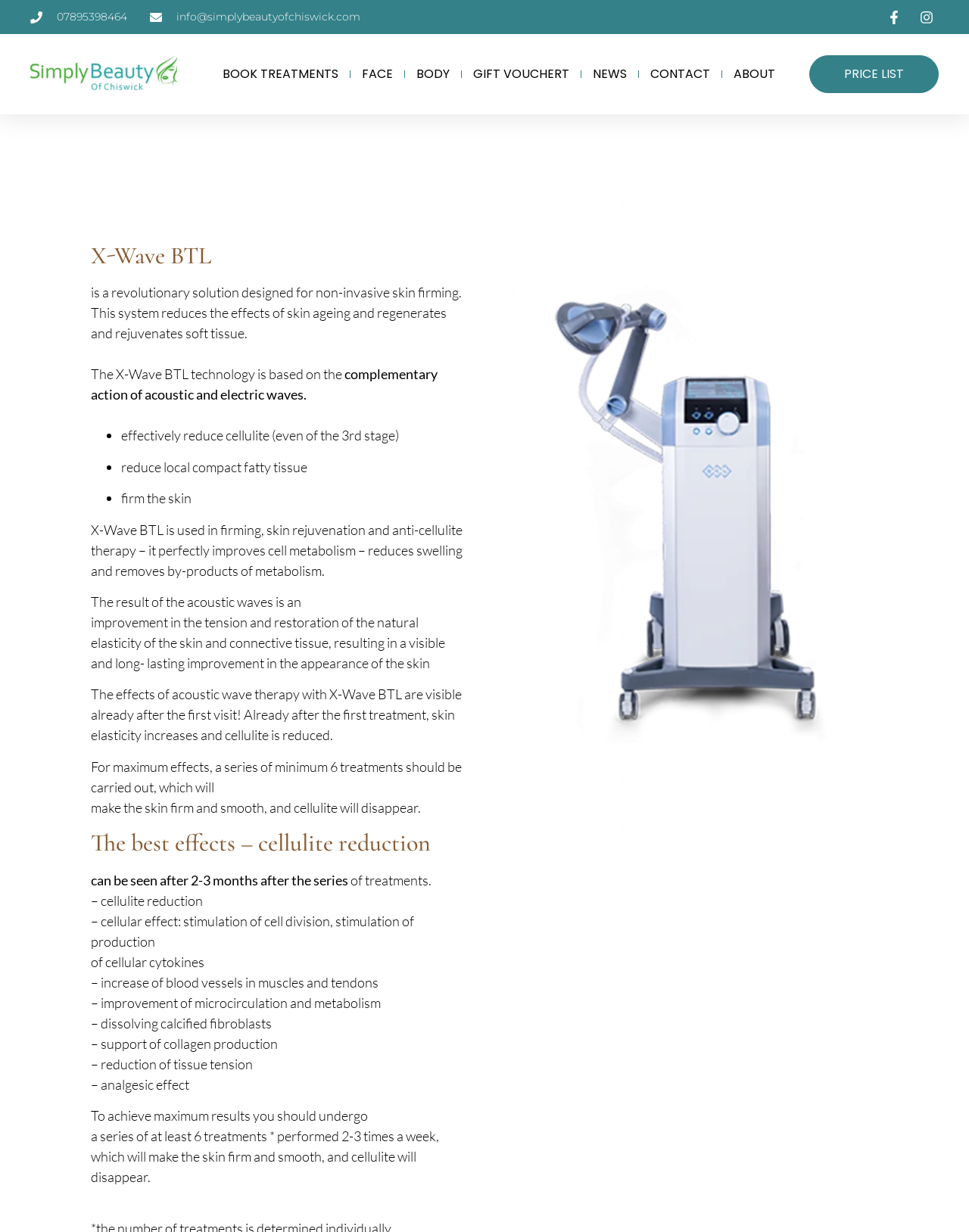Pinpoint the bounding box coordinates of the clickable area necessary to execute the following instruction: "Click the 07895398464 phone number link". The coordinates should be given as four float numbers between 0 and 1, namely [left, top, right, bottom].

[0.031, 0.007, 0.131, 0.02]